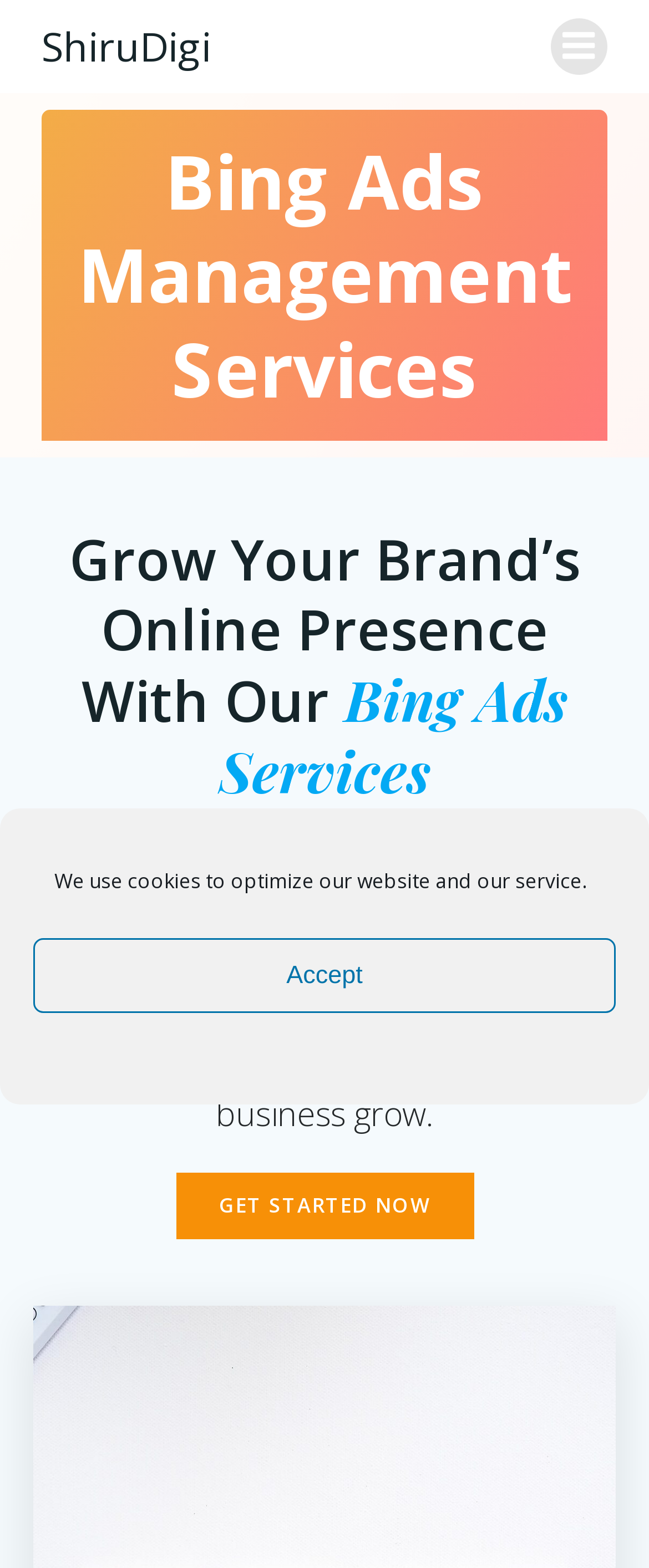Determine the bounding box coordinates for the HTML element described here: "ShiruDigi".

[0.064, 0.011, 0.326, 0.049]